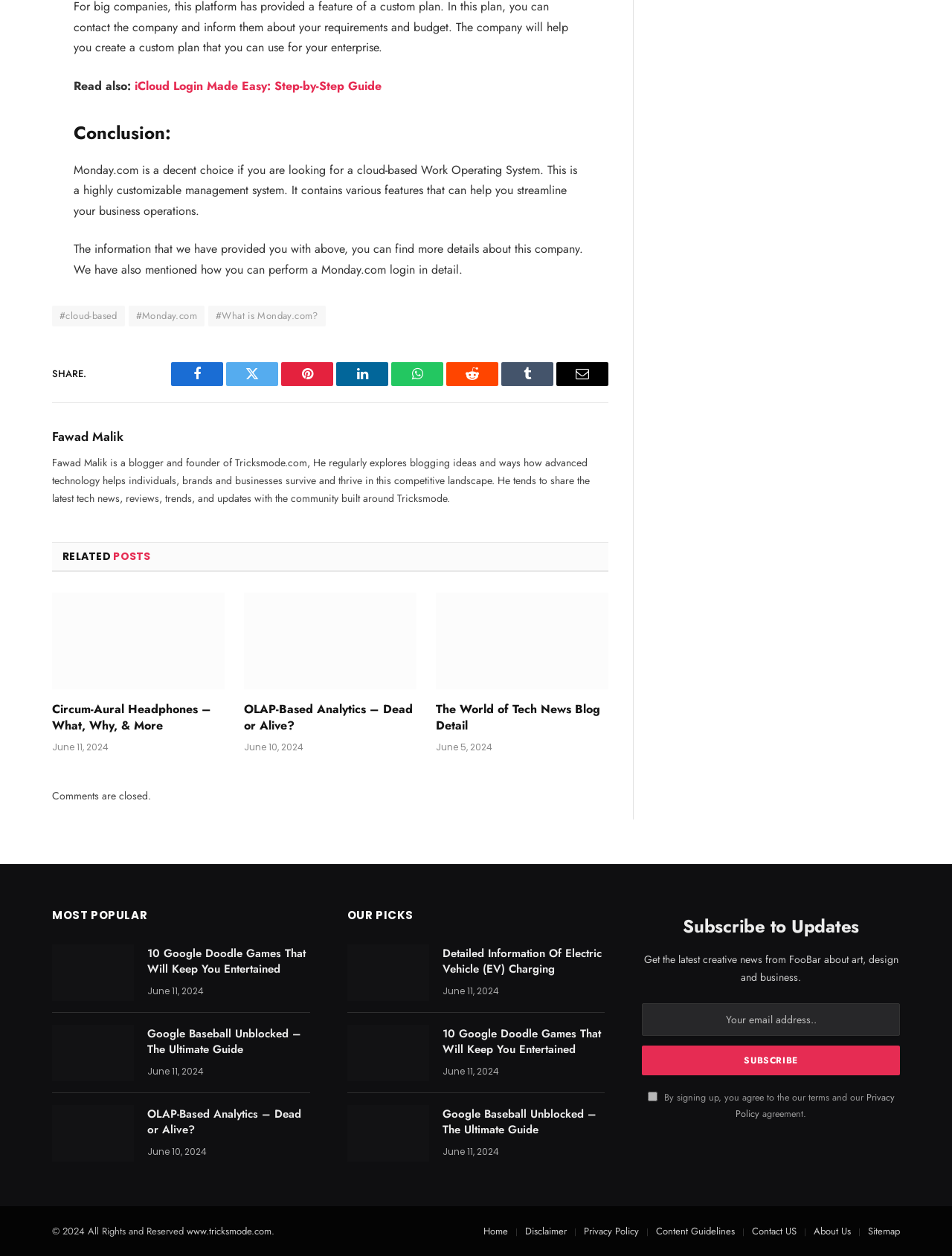Identify the bounding box of the UI element described as follows: "parent_node: Email * aria-describedby="email-notes" name="email"". Provide the coordinates as four float numbers in the range of 0 to 1 [left, top, right, bottom].

None